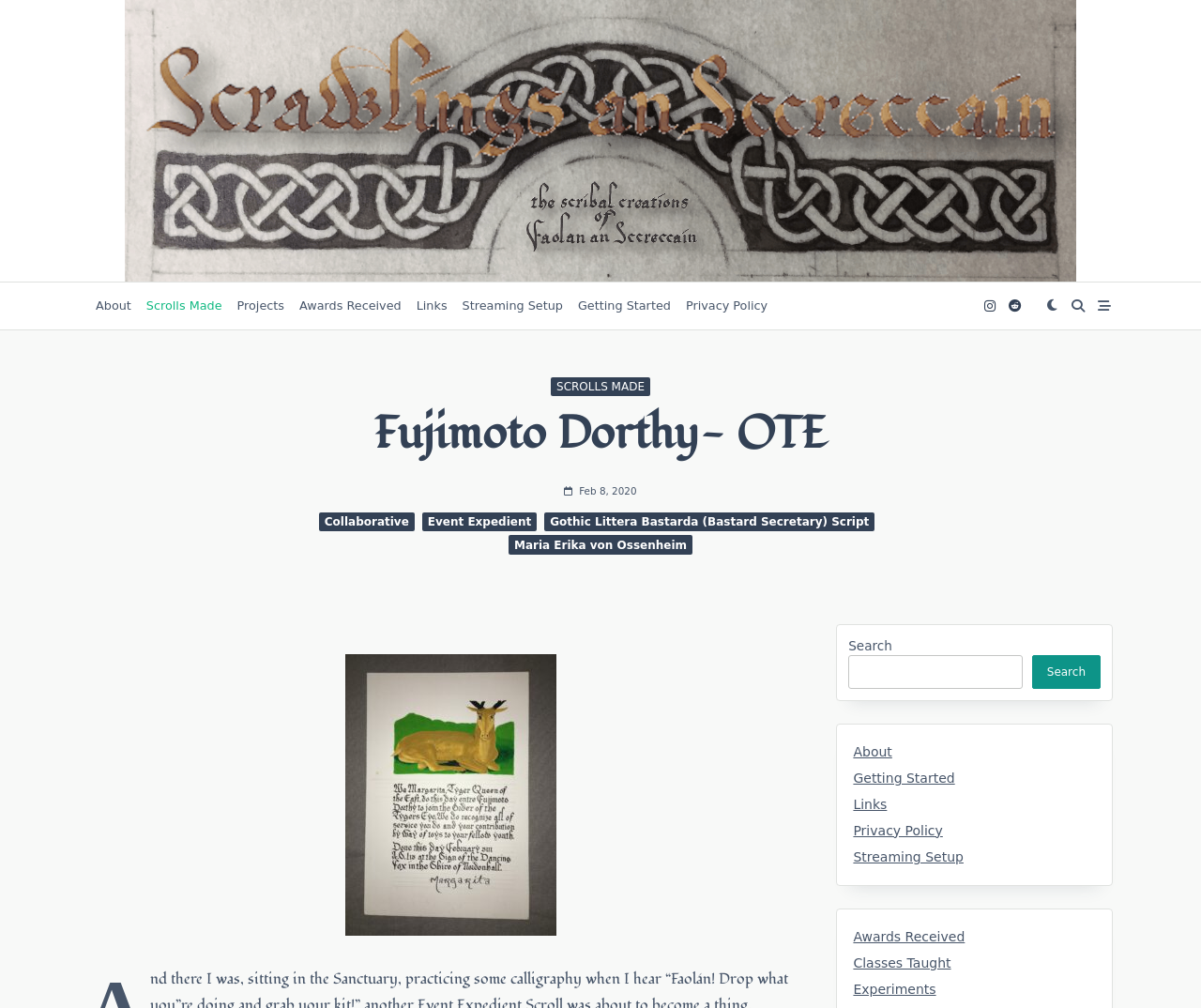Please examine the image and provide a detailed answer to the question: What is the title of the first project?

The title of the first project can be found in the link element with the text 'Collaborative' located below the heading element.